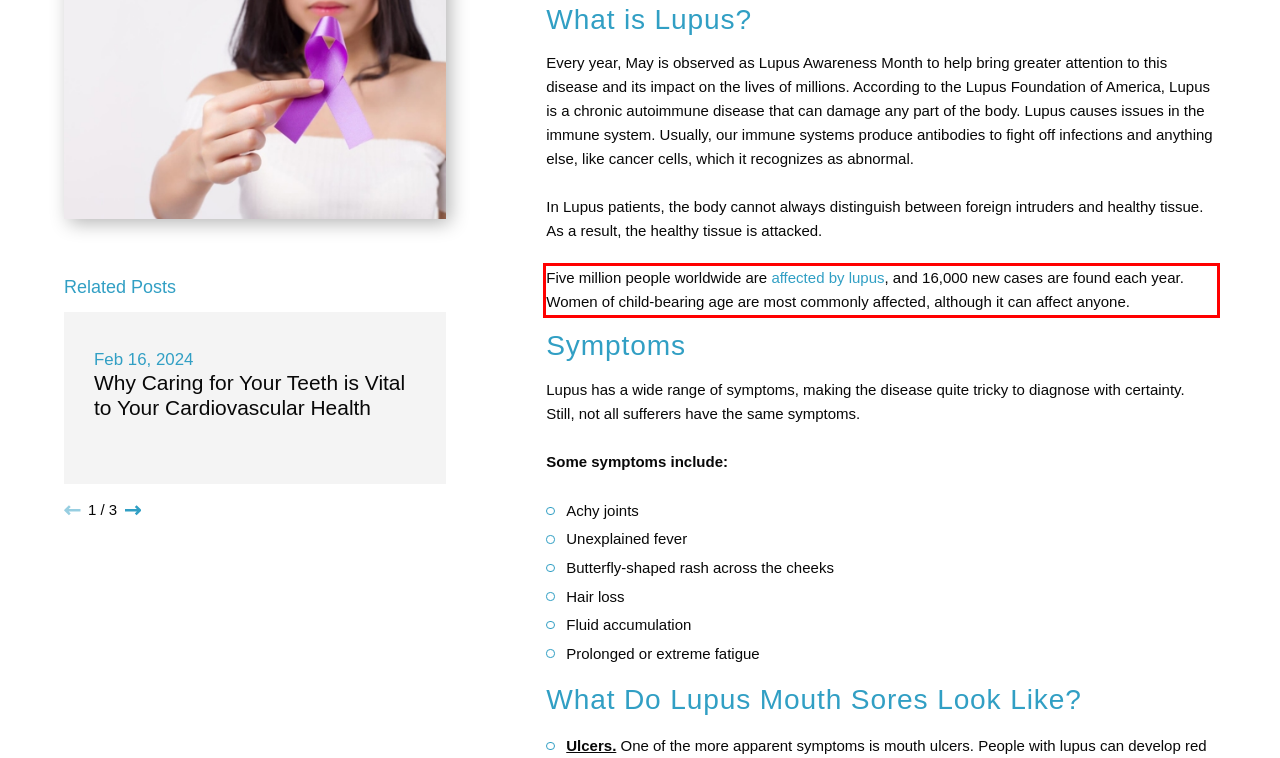Please perform OCR on the UI element surrounded by the red bounding box in the given webpage screenshot and extract its text content.

Five million people worldwide are affected by lupus, and 16,000 new cases are found each year. Women of child-bearing age are most commonly affected, although it can affect anyone.